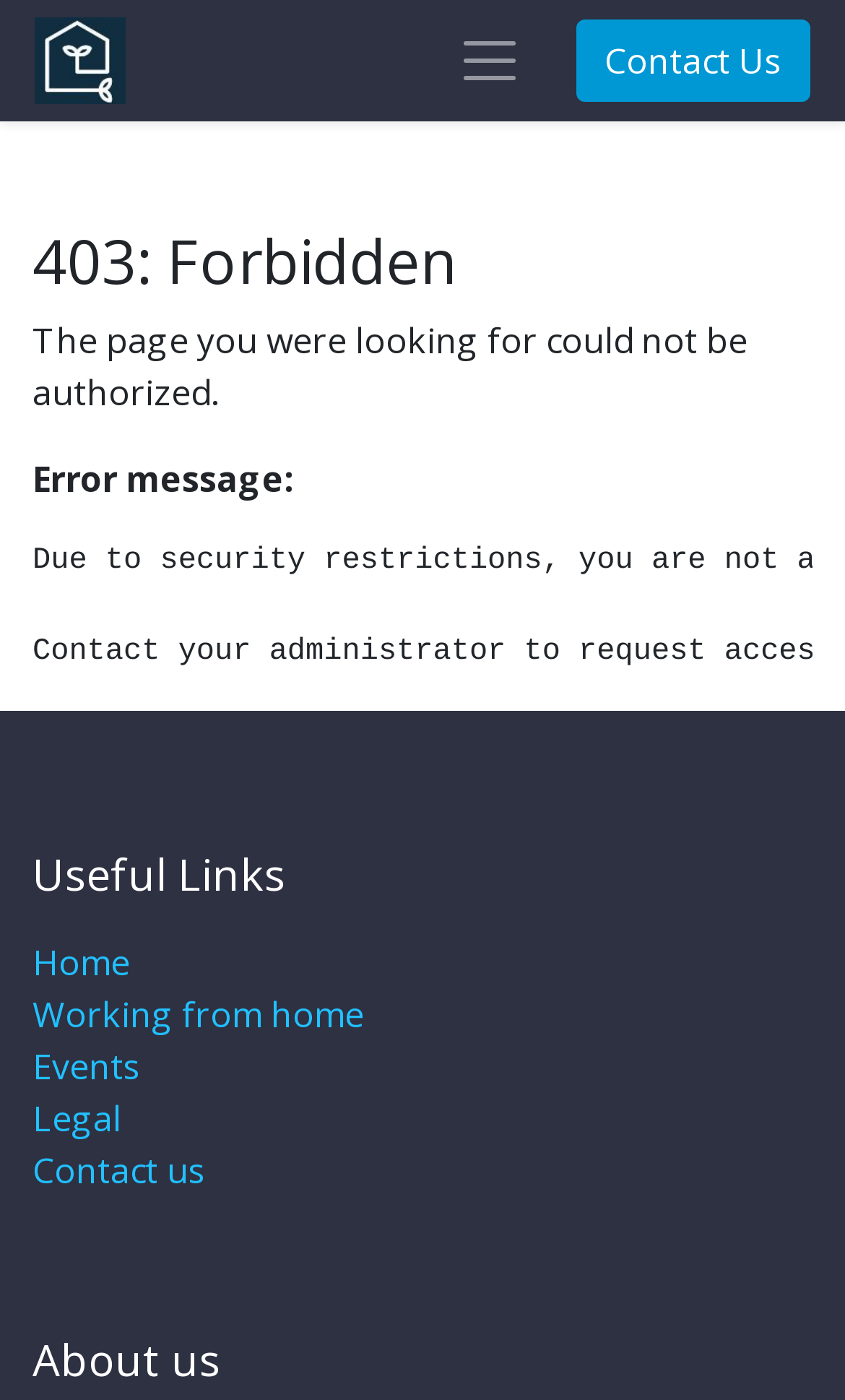What is the text above the 'Error message:' label?
Based on the visual content, answer with a single word or a brief phrase.

The page you were looking for could not be authorized.